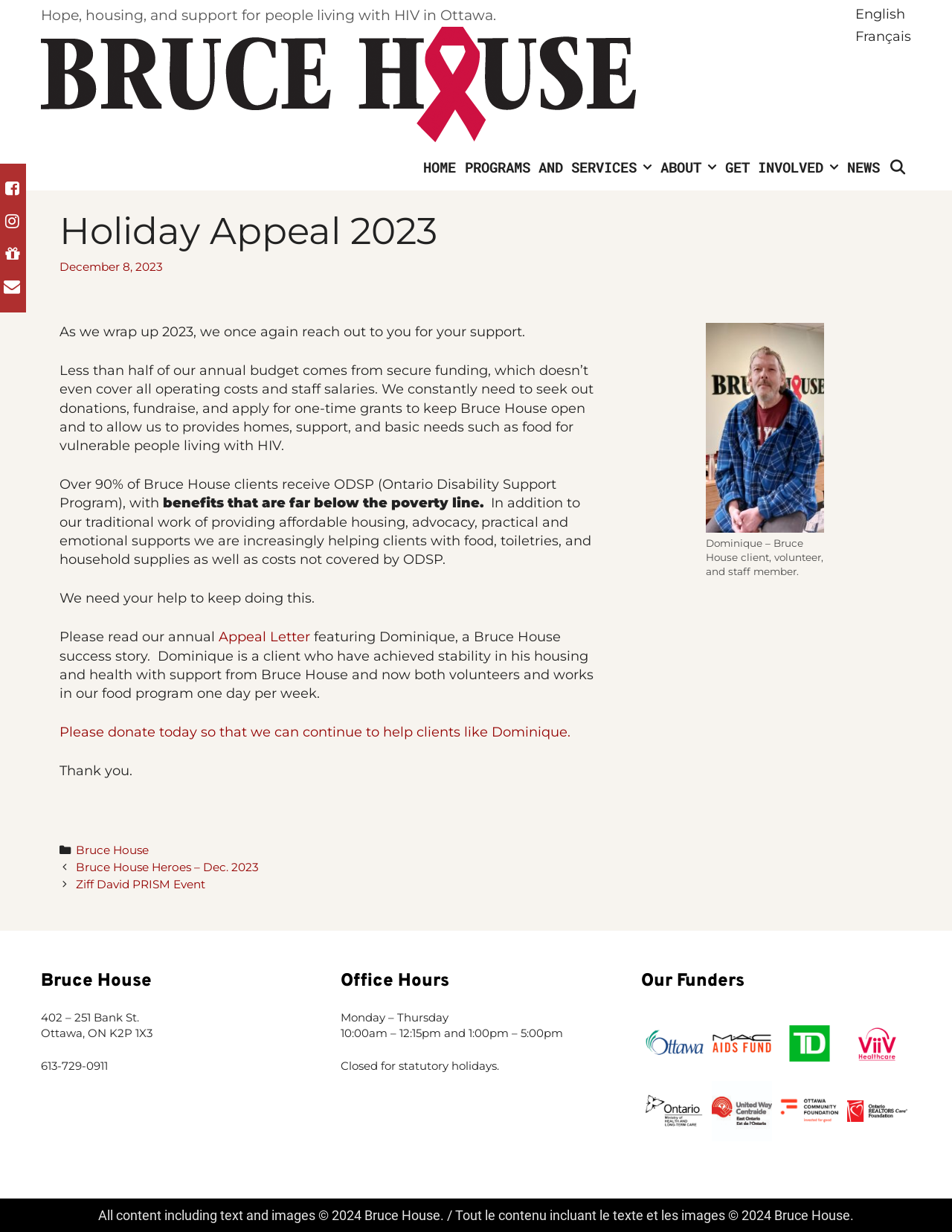Provide the bounding box coordinates in the format (top-left x, top-left y, bottom-right x, bottom-right y). All values are floating point numbers between 0 and 1. Determine the bounding box coordinate of the UI element described as: title="Bruce House"

[0.043, 0.061, 0.668, 0.074]